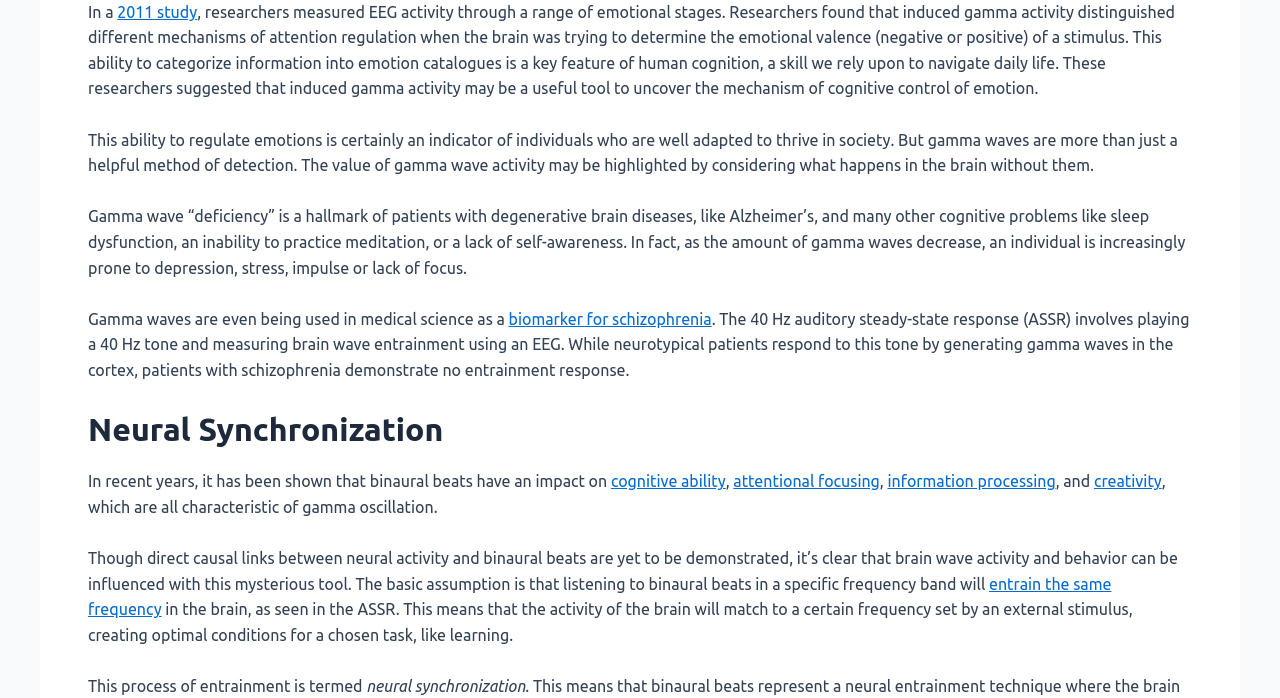Please look at the image and answer the question with a detailed explanation: What is the significance of induced gamma activity?

According to the webpage, induced gamma activity is significant because it distinguishes different mechanisms of attention regulation when the brain is trying to determine the emotional valence of a stimulus.